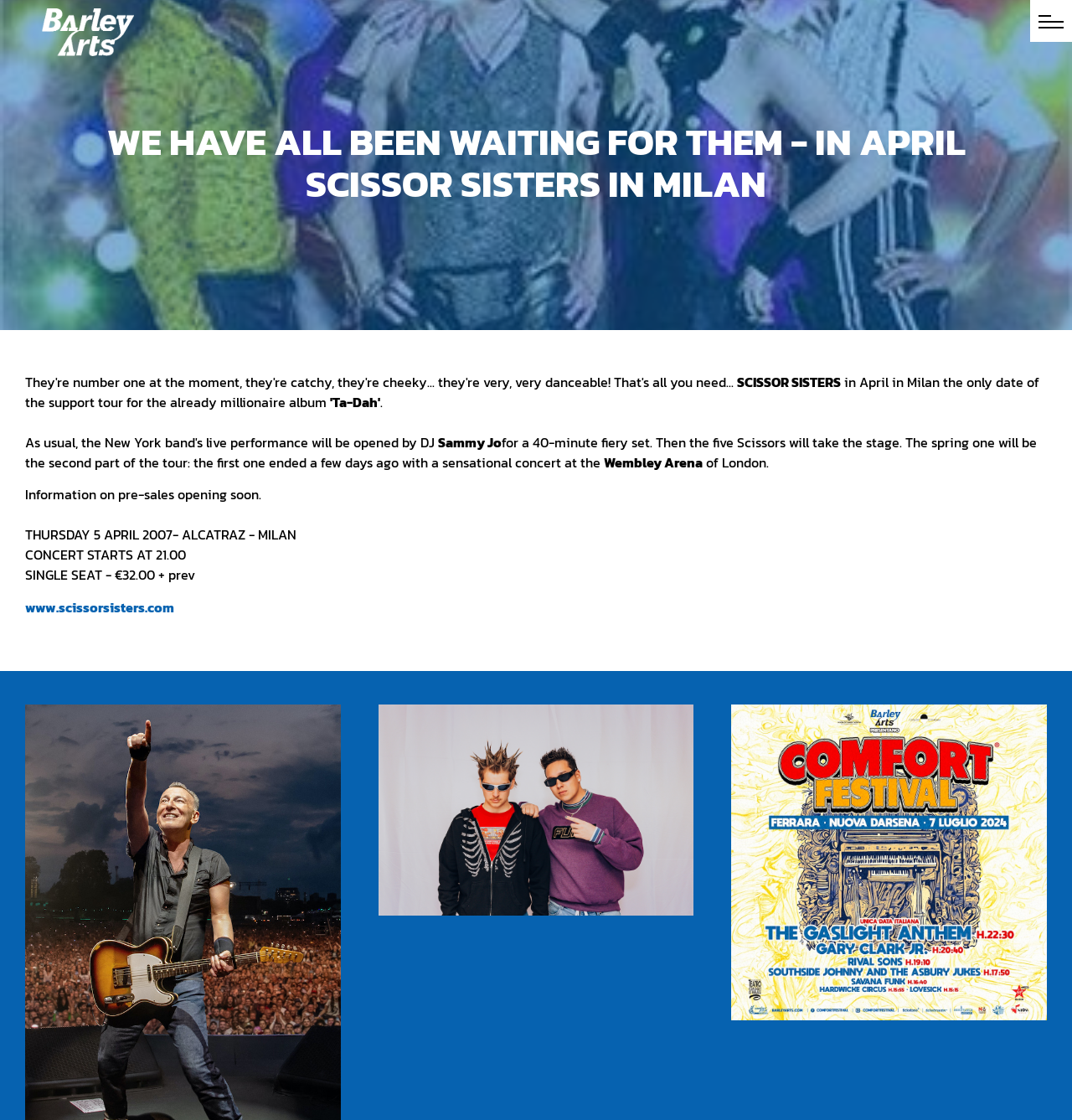What is the price of a single seat for the concert?
Please use the image to provide a one-word or short phrase answer.

€32.00 + prev